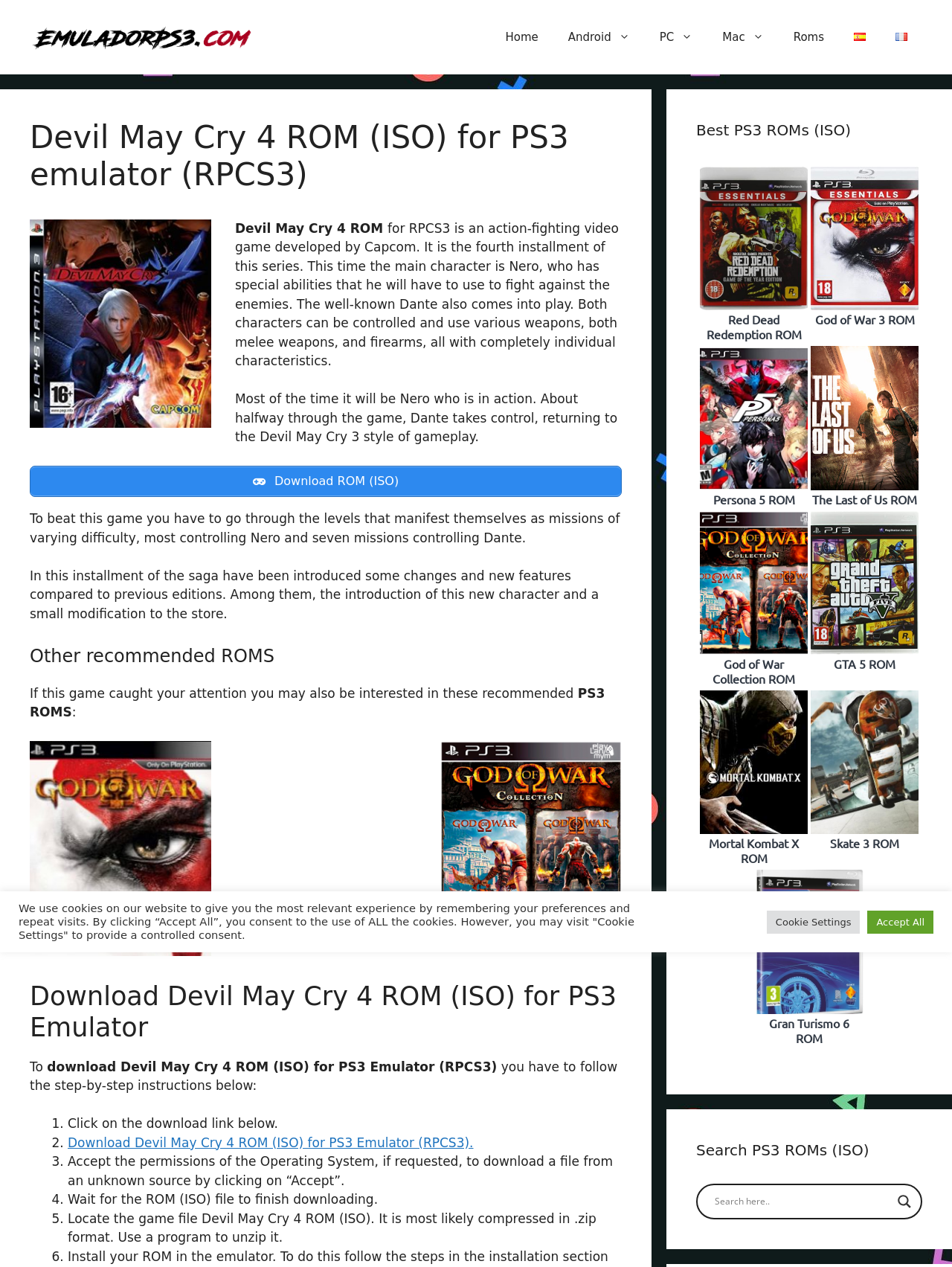Please identify the bounding box coordinates of the element's region that should be clicked to execute the following instruction: "Click on the Emulador PS3 link". The bounding box coordinates must be four float numbers between 0 and 1, i.e., [left, top, right, bottom].

[0.031, 0.023, 0.266, 0.035]